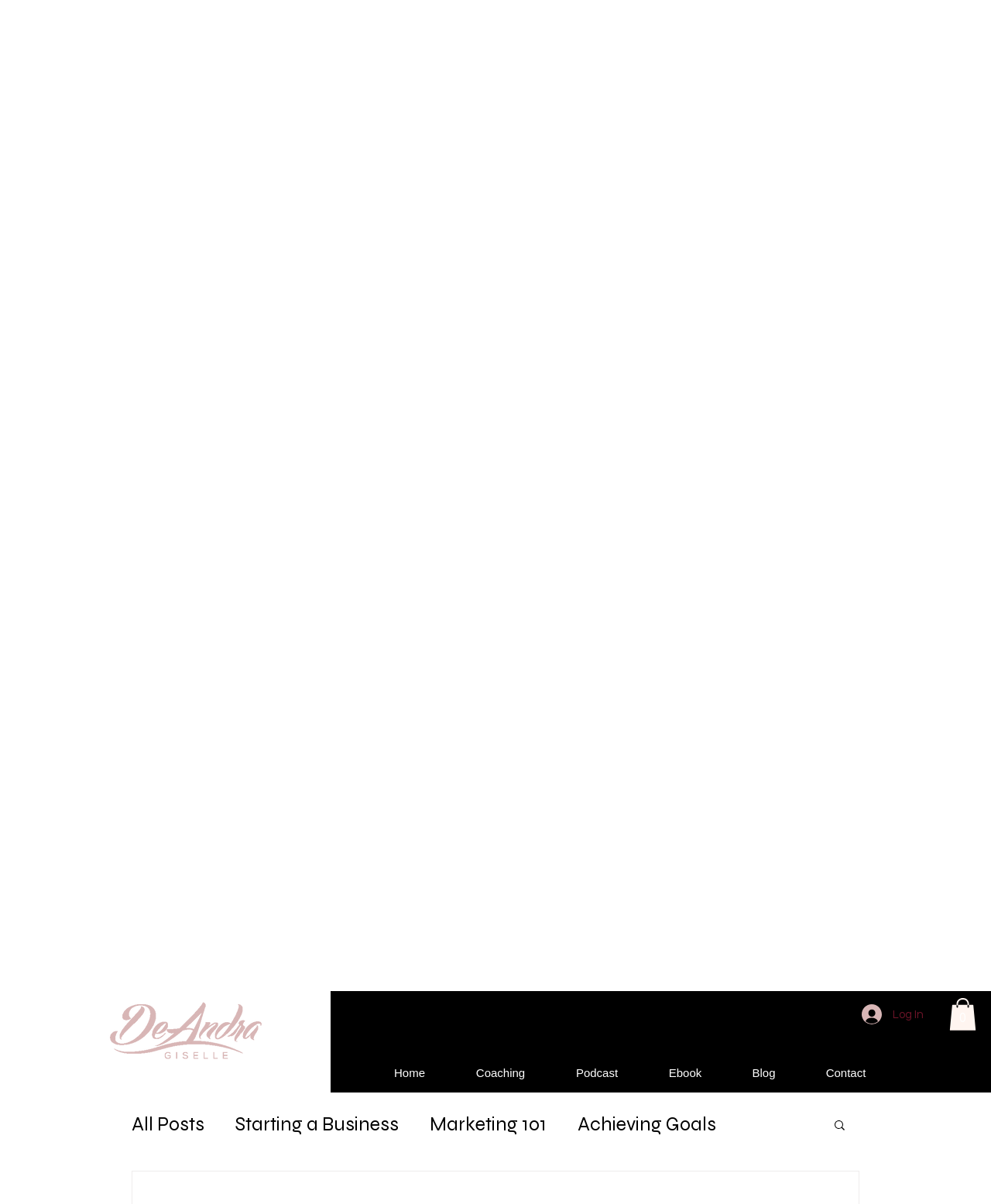Show the bounding box coordinates for the HTML element described as: "Starting a Business".

[0.238, 0.108, 0.402, 0.127]